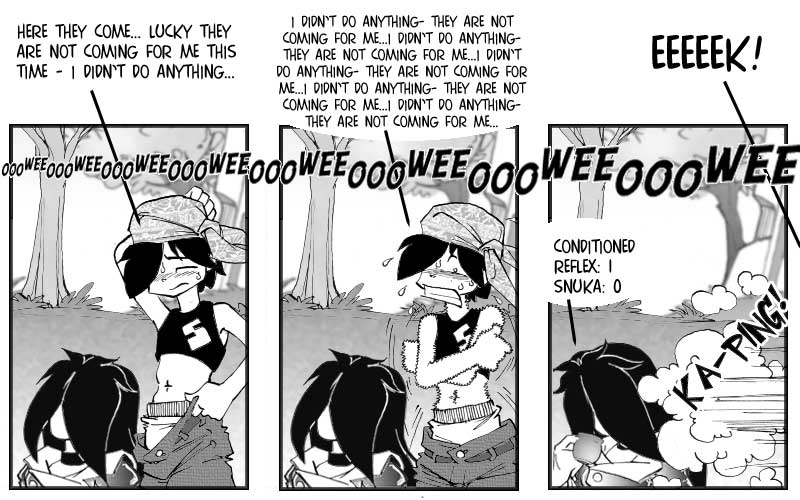What is the setting of the comic strip?
Use the screenshot to answer the question with a single word or phrase.

A forest